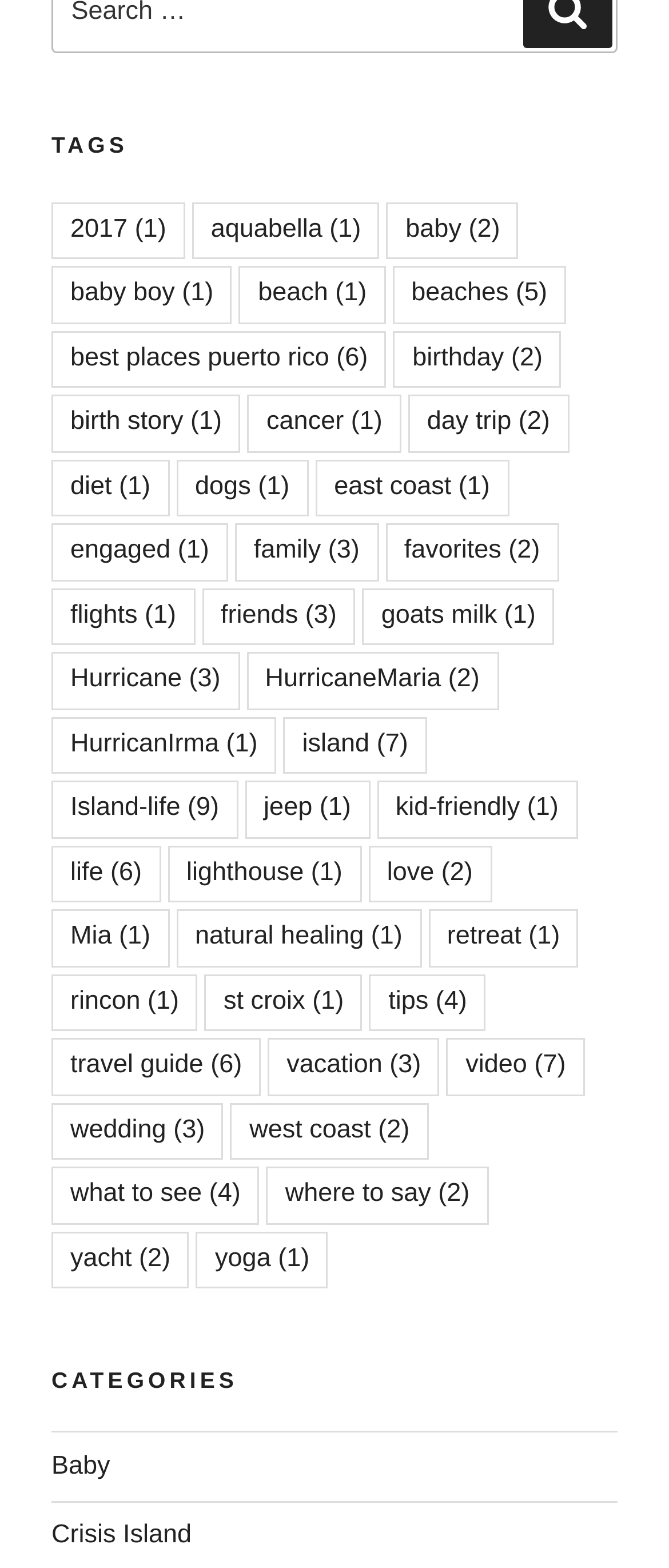Mark the bounding box of the element that matches the following description: "best places puerto rico (6)".

[0.077, 0.211, 0.578, 0.248]